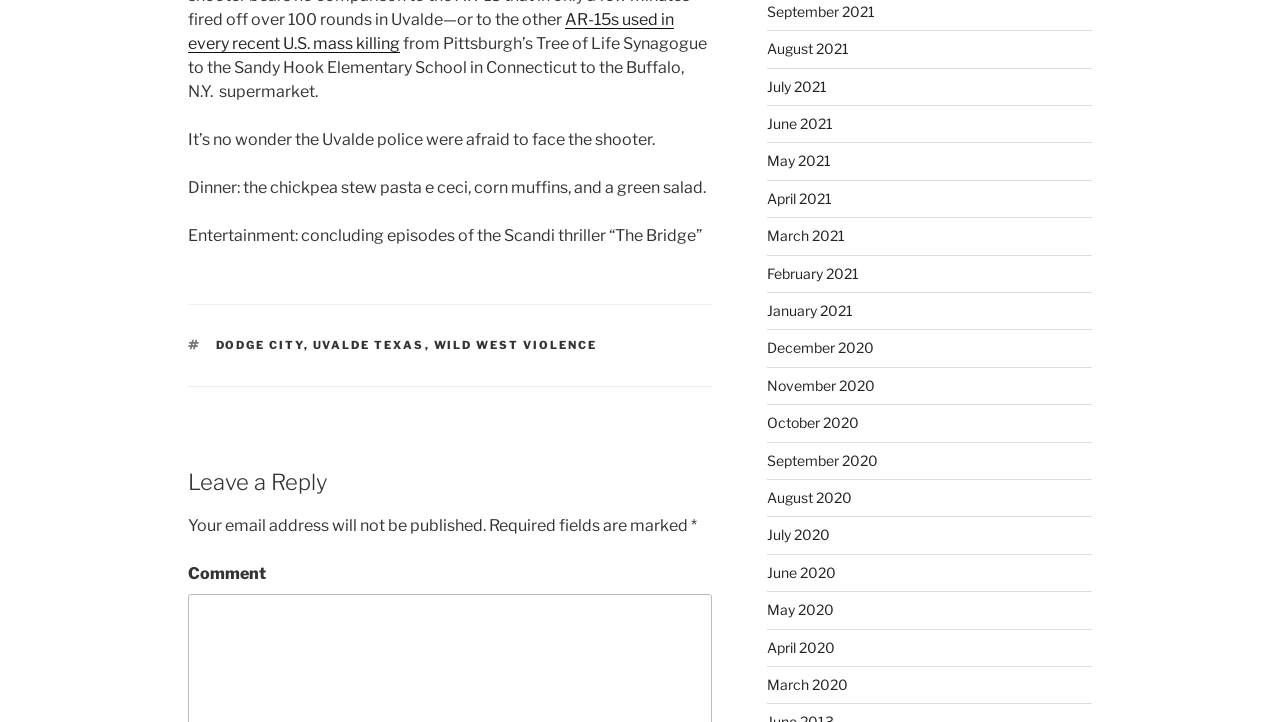Using the provided element description: "January 2021", determine the bounding box coordinates of the corresponding UI element in the screenshot.

[0.599, 0.418, 0.666, 0.442]